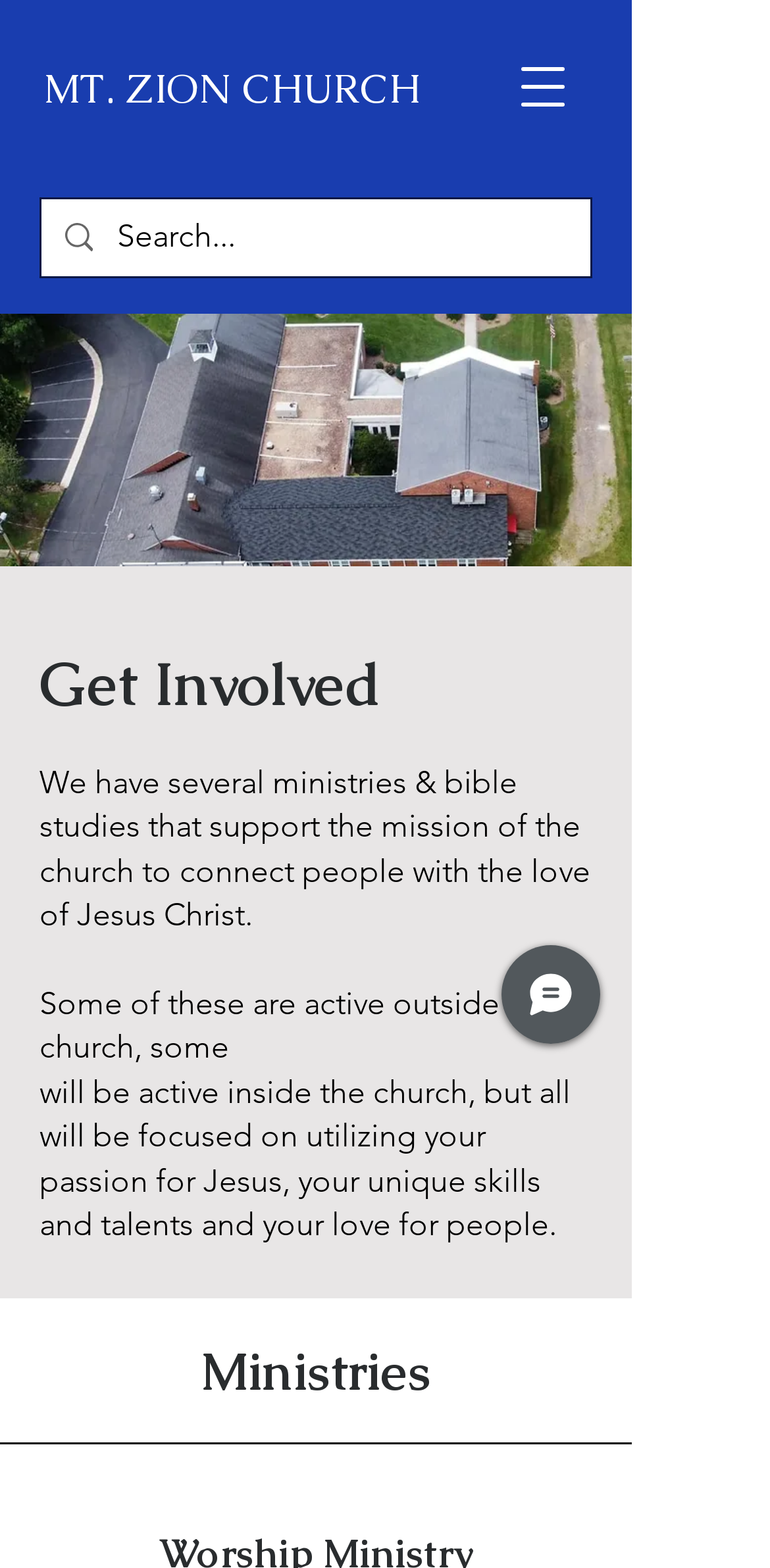Give a short answer using one word or phrase for the question:
What is the focus of the ministries?

Utilizing passion, skills, and love for people